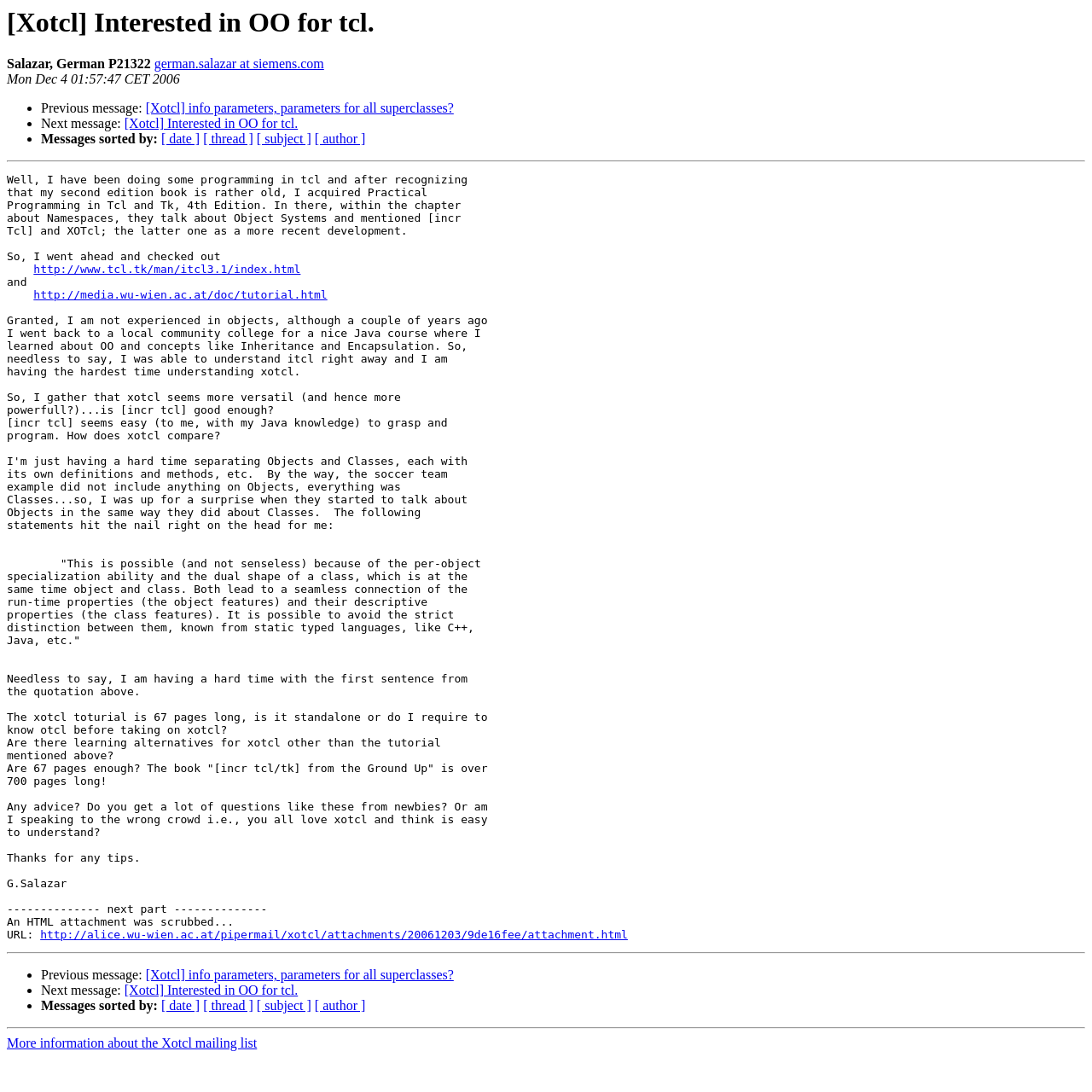Find and indicate the bounding box coordinates of the region you should select to follow the given instruction: "Sort messages by date".

[0.148, 0.121, 0.183, 0.134]